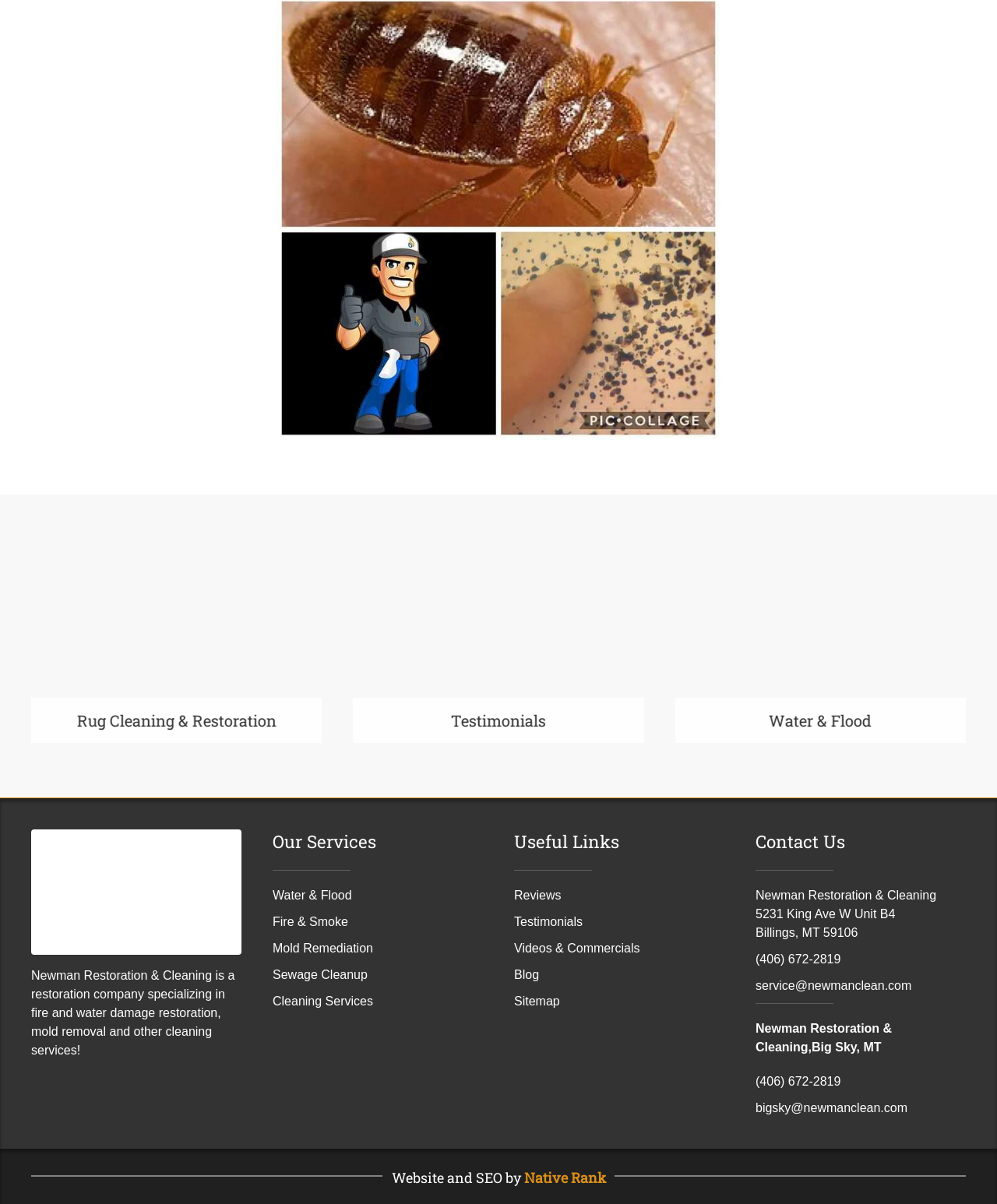What is the phone number of the Big Sky office?
Examine the screenshot and reply with a single word or phrase.

(406) 672-2819